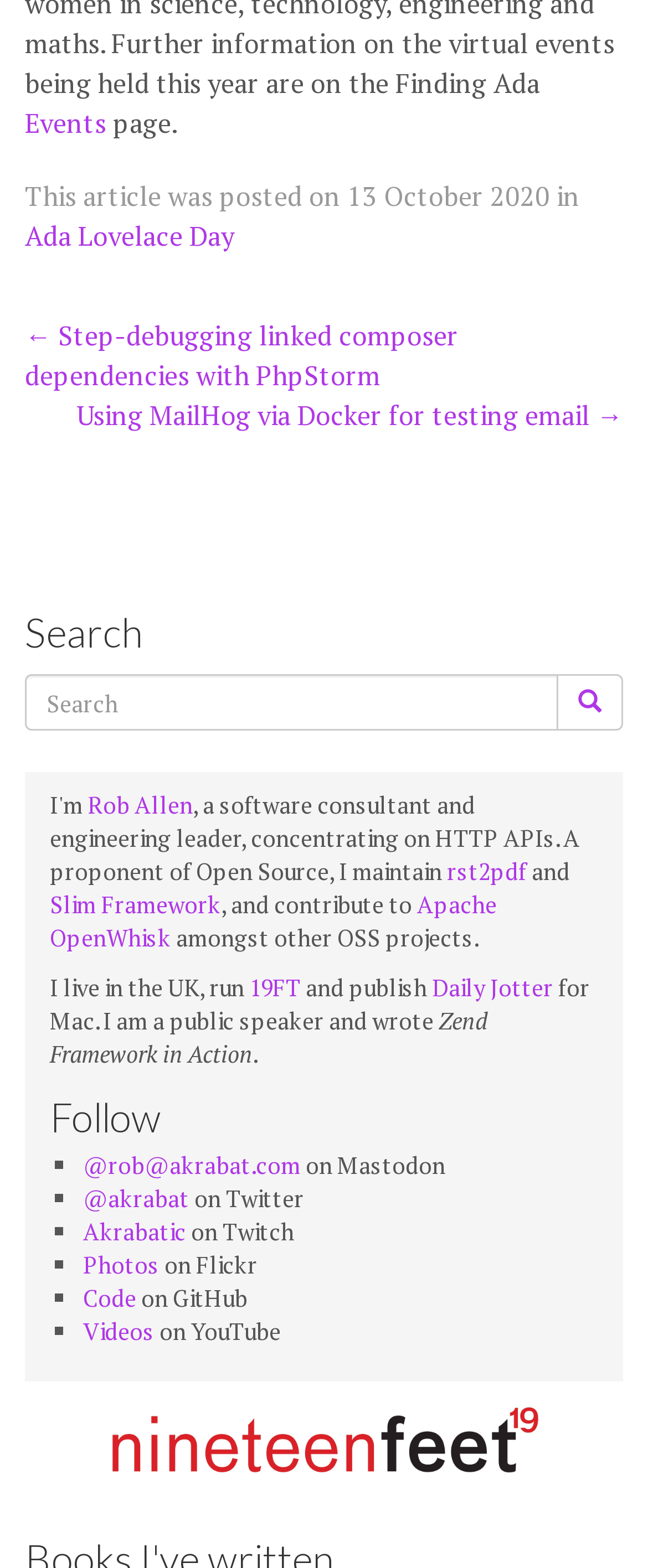What is the name of the software consultant and engineering leader?
Refer to the image and give a detailed answer to the question.

The name of the software consultant and engineering leader can be found in the link 'Rob Allen' which is located in the middle of the webpage, and it is also mentioned in the text that describes him as a software consultant and engineering leader.